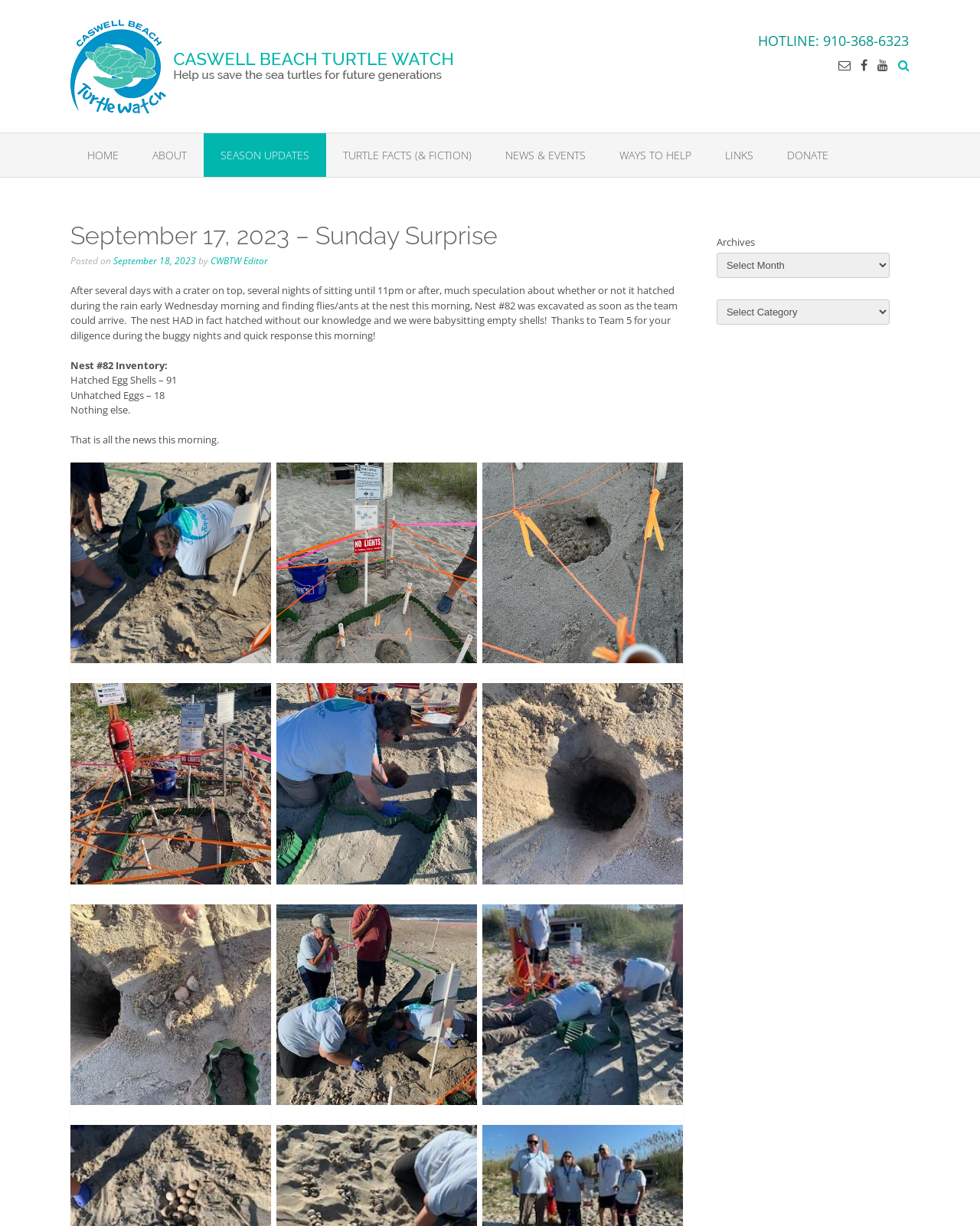Please identify and generate the text content of the webpage's main heading.

September 17, 2023 – Sunday Surprise